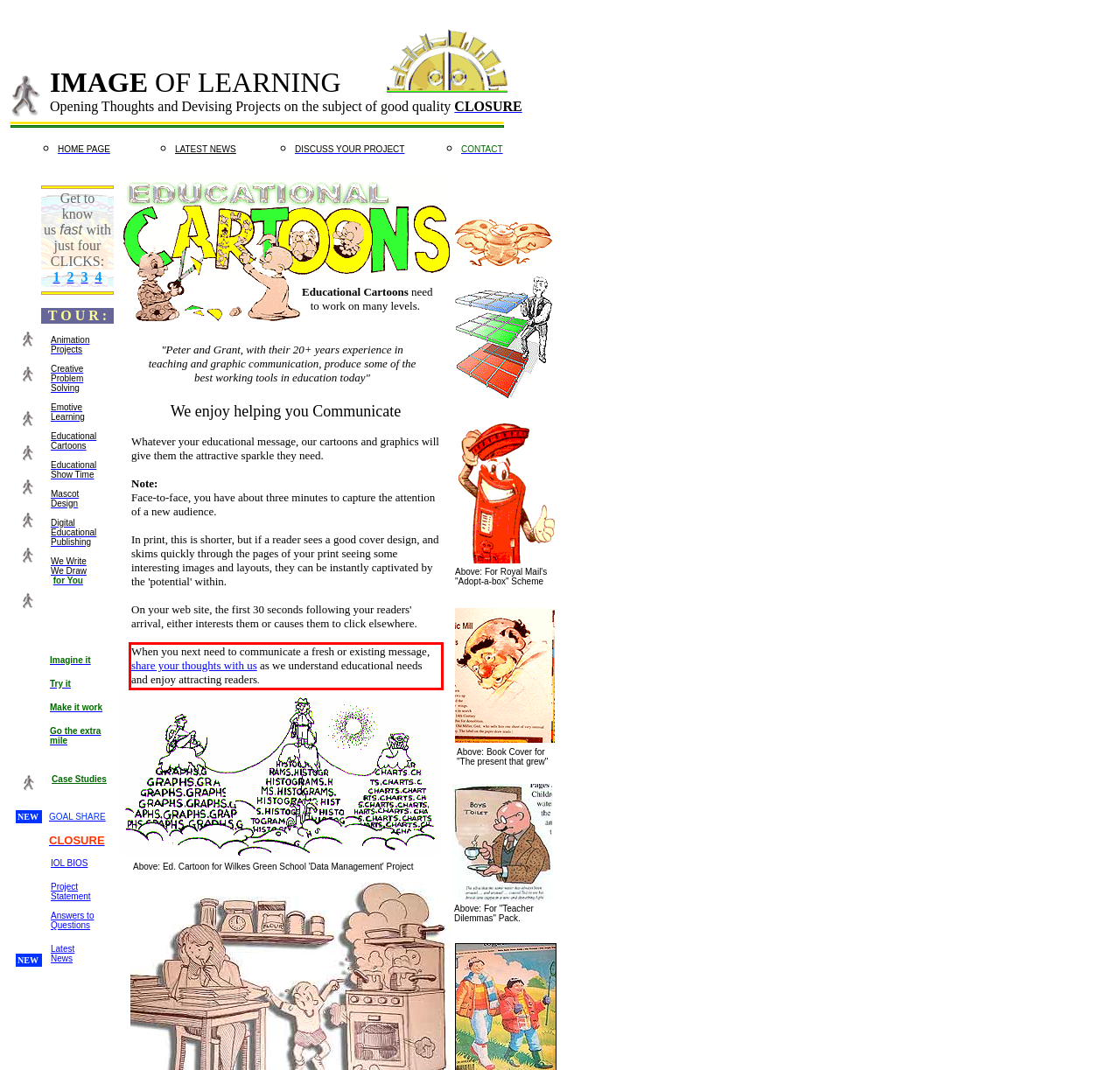Look at the screenshot of the webpage, locate the red rectangle bounding box, and generate the text content that it contains.

When you next need to communicate a fresh or existing message, share your thoughts with us as we understand educational needs and enjoy attracting readers.